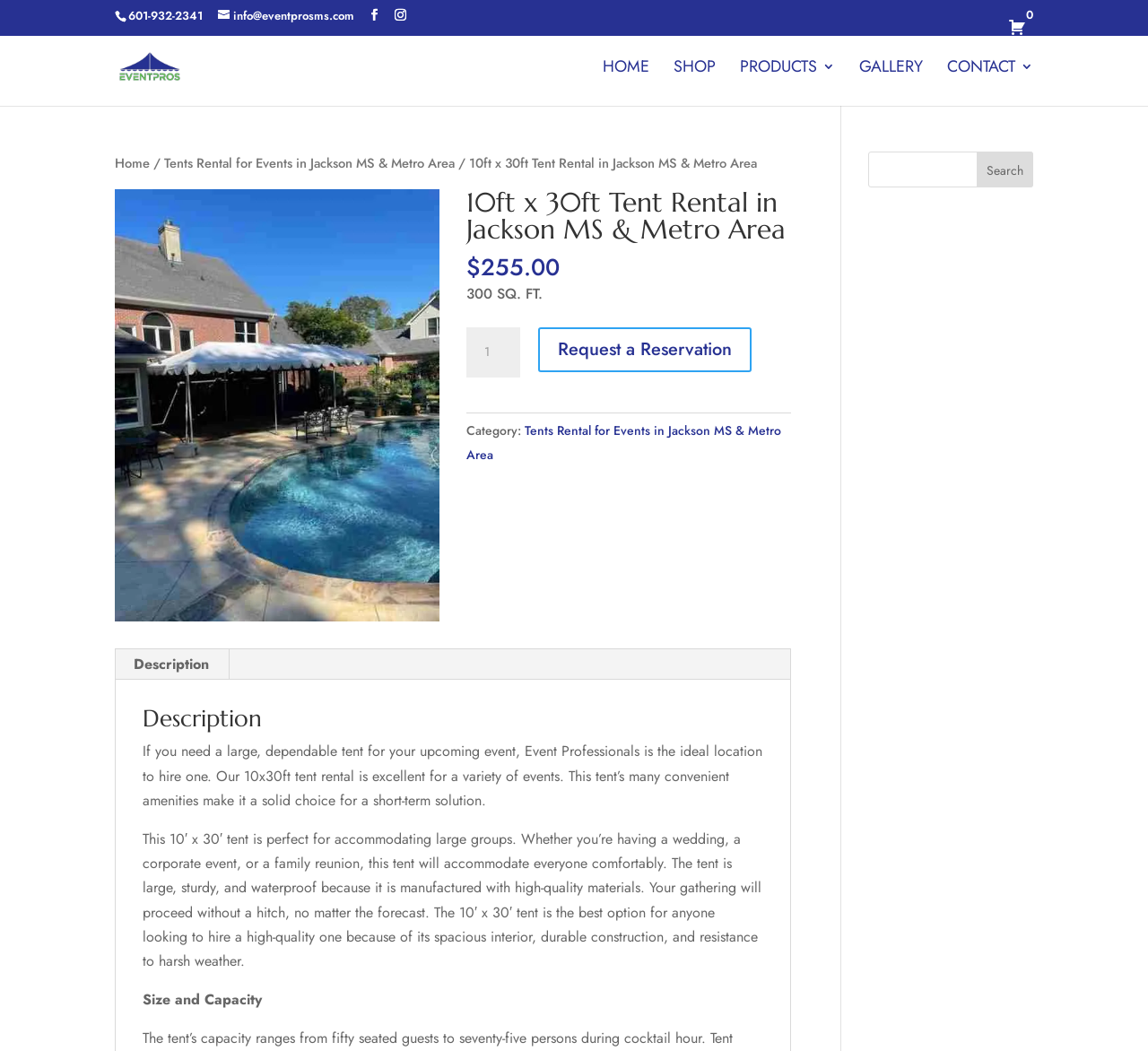How can I request a reservation for the 10ft x 30ft tent?
Deliver a detailed and extensive answer to the question.

I found the call-to-action to request a reservation by looking at the section of the webpage that describes the product. The button is labeled 'Request a Reservation' and is located near the product title and description.